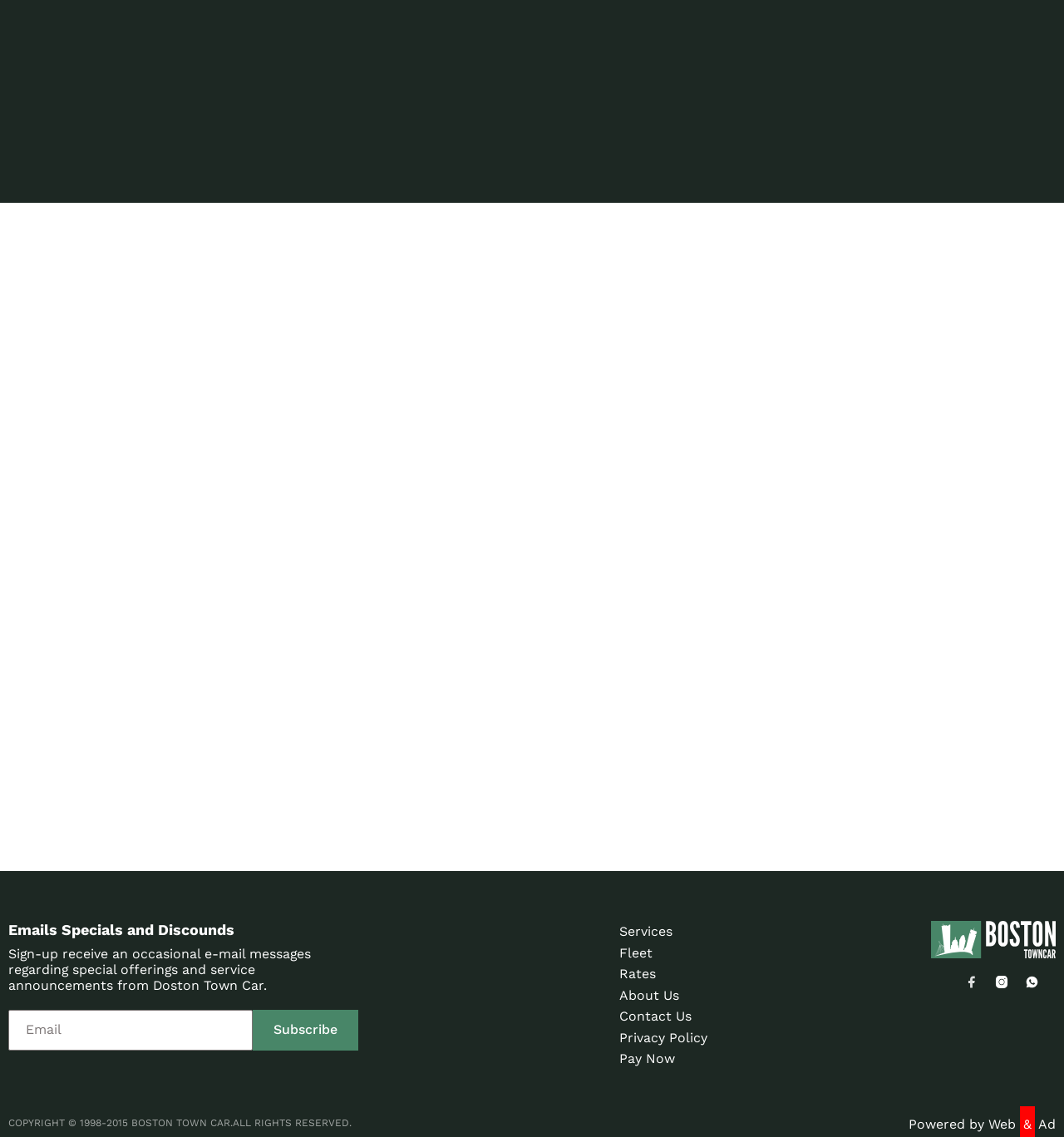Identify the bounding box coordinates of the specific part of the webpage to click to complete this instruction: "Click on the 'Subscribe' button".

[0.238, 0.888, 0.337, 0.924]